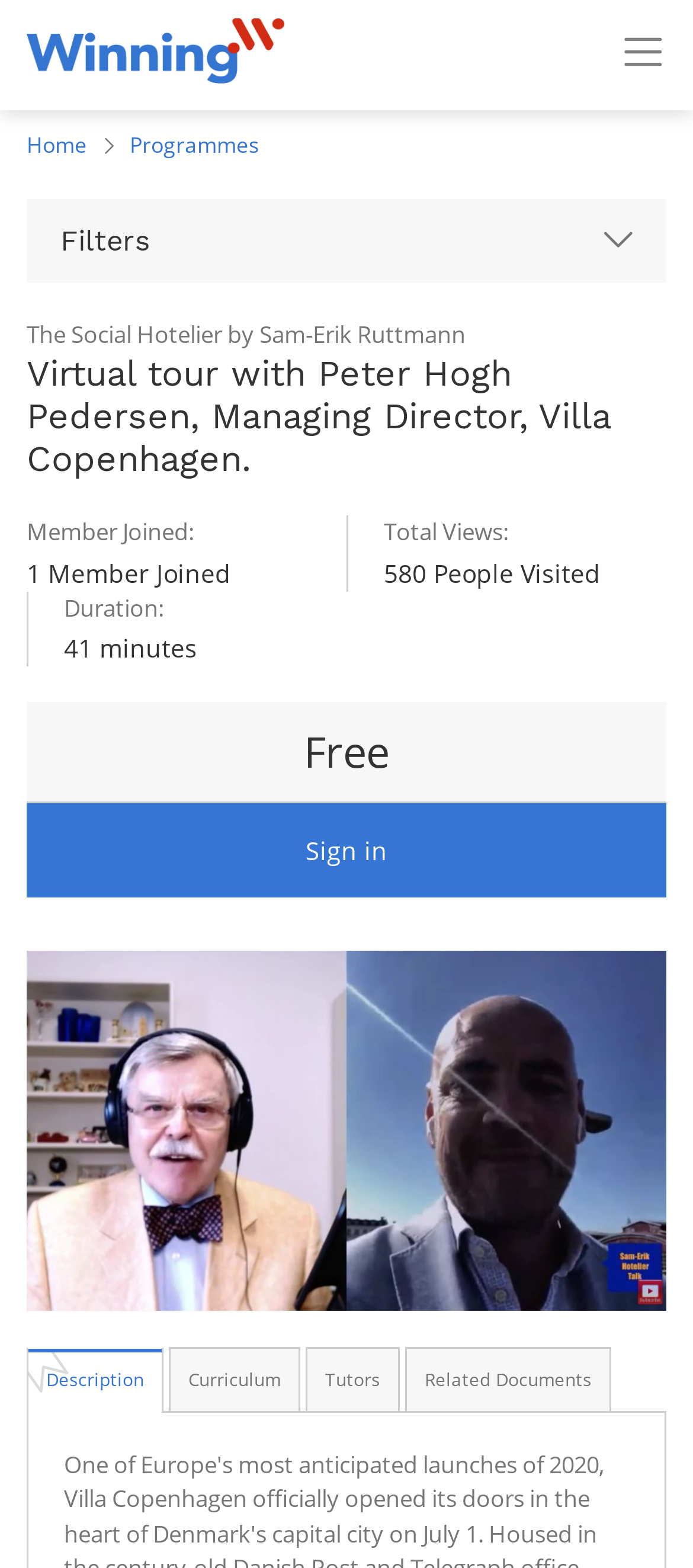Determine the main heading text of the webpage.

Virtual tour with Peter Hogh Pedersen, Managing Director, Villa Copenhagen.